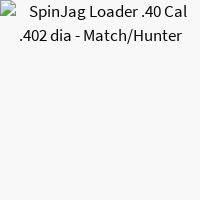What is the purpose of the SpinJag Loader's design?
Provide a one-word or short-phrase answer based on the image.

To enhance reloading experience